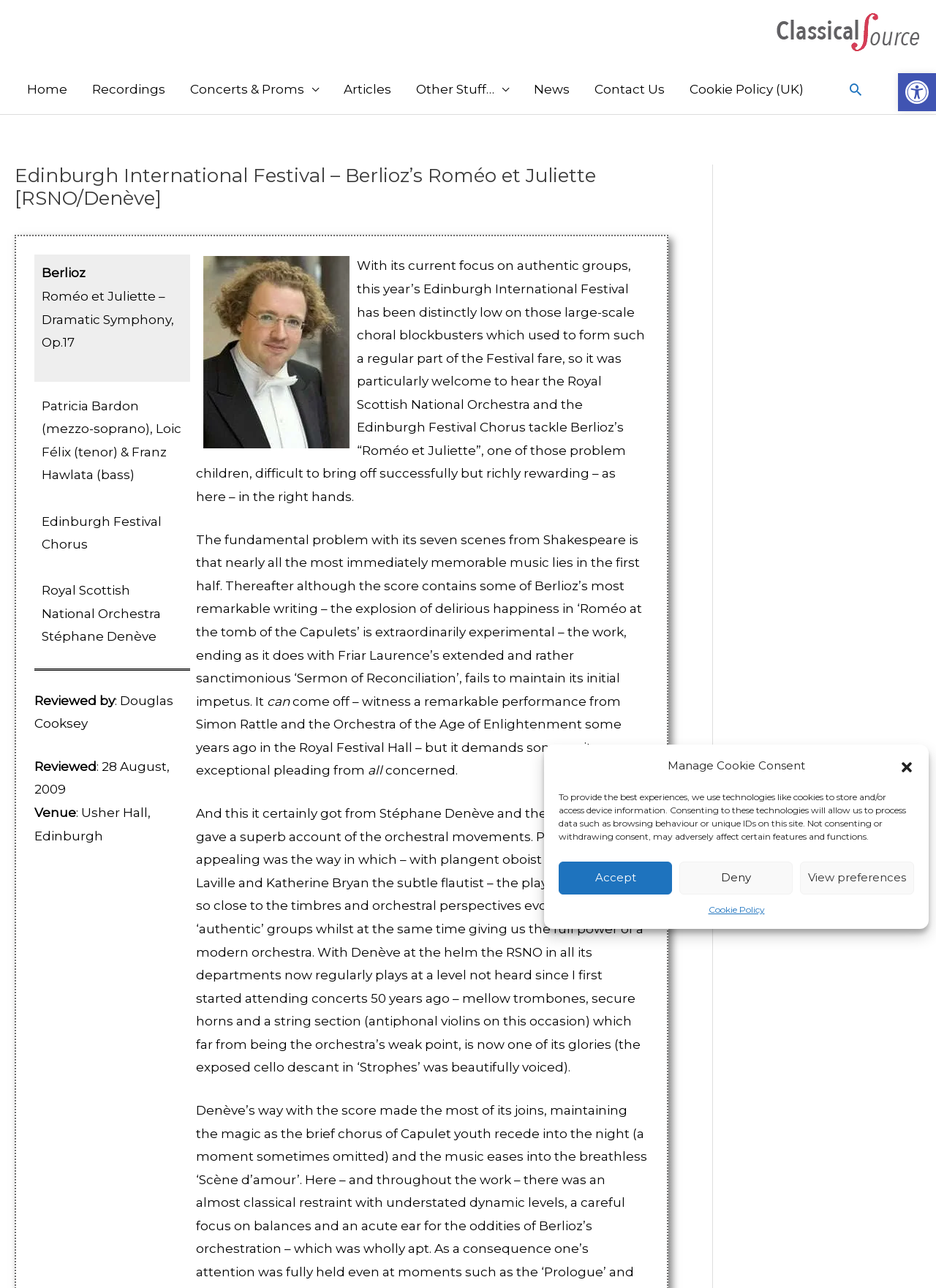Provide a single word or phrase to answer the given question: 
What is the name of the festival?

Edinburgh International Festival